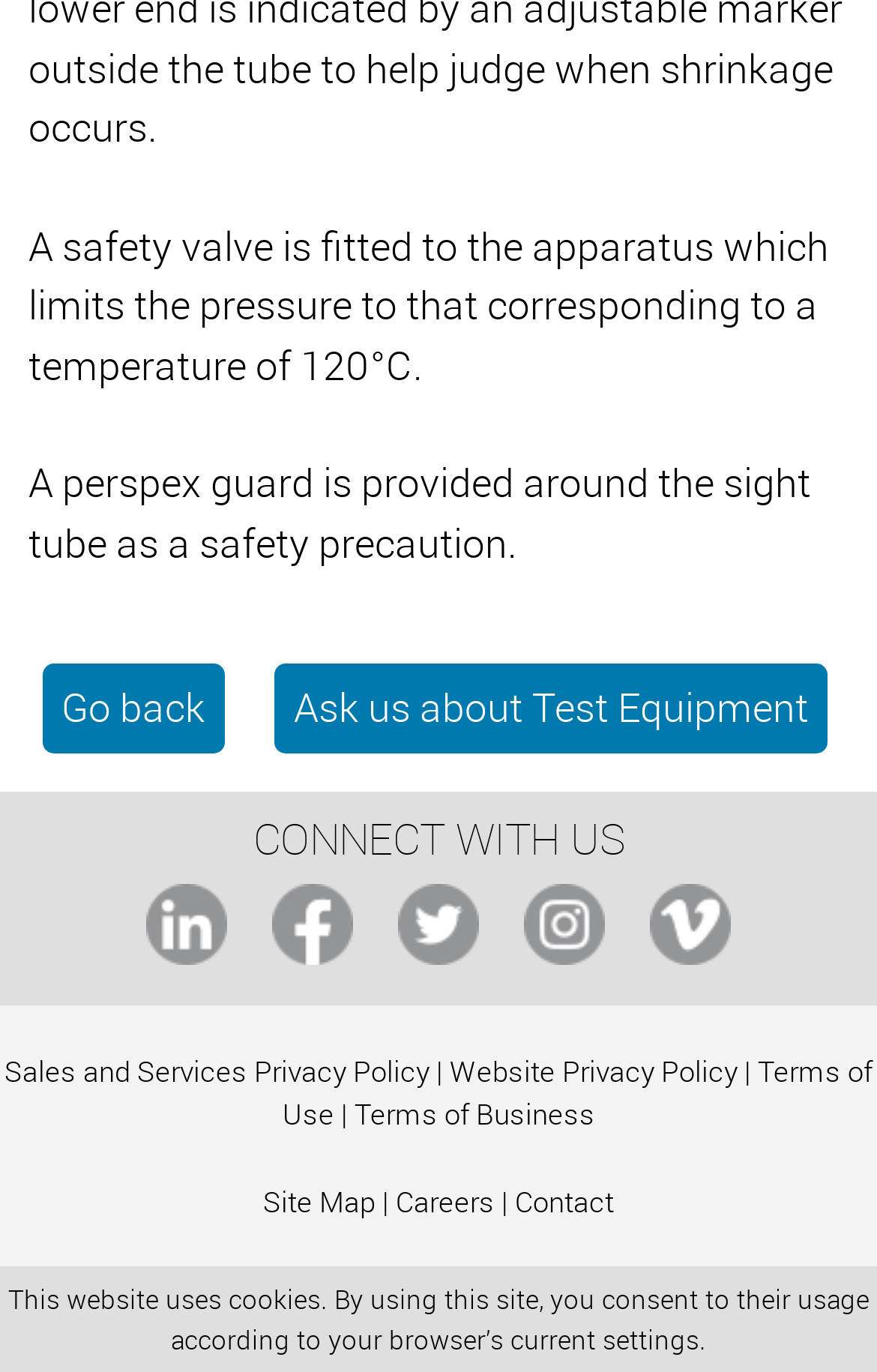Can you pinpoint the bounding box coordinates for the clickable element required for this instruction: "Go back"? The coordinates should be four float numbers between 0 and 1, i.e., [left, top, right, bottom].

[0.048, 0.483, 0.257, 0.549]